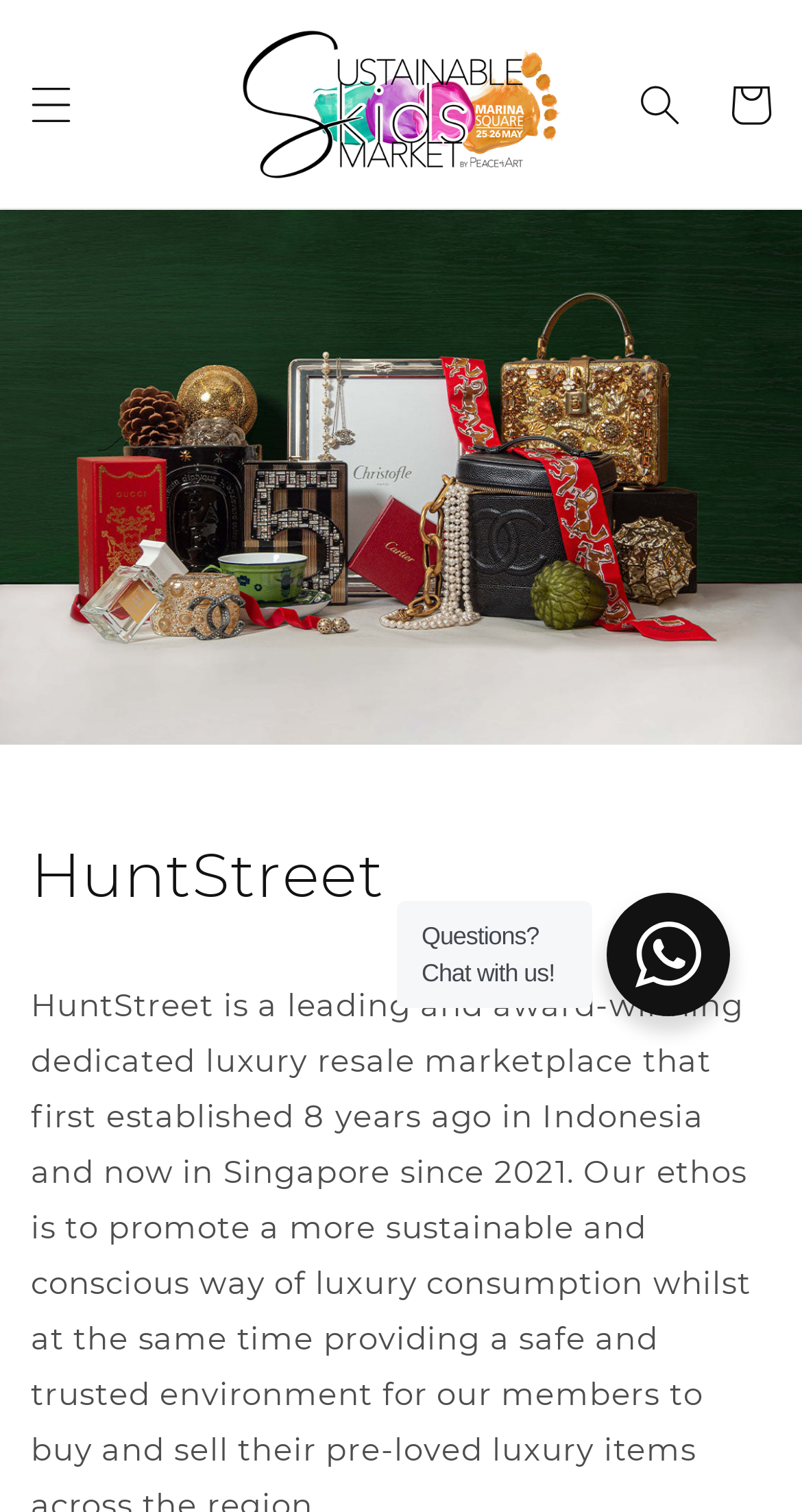Locate the UI element that matches the description parent_node: Cart in the webpage screenshot. Return the bounding box coordinates in the format (top-left x, top-left y, bottom-right x, bottom-right y), with values ranging from 0 to 1.

[0.269, 0.0, 0.731, 0.138]